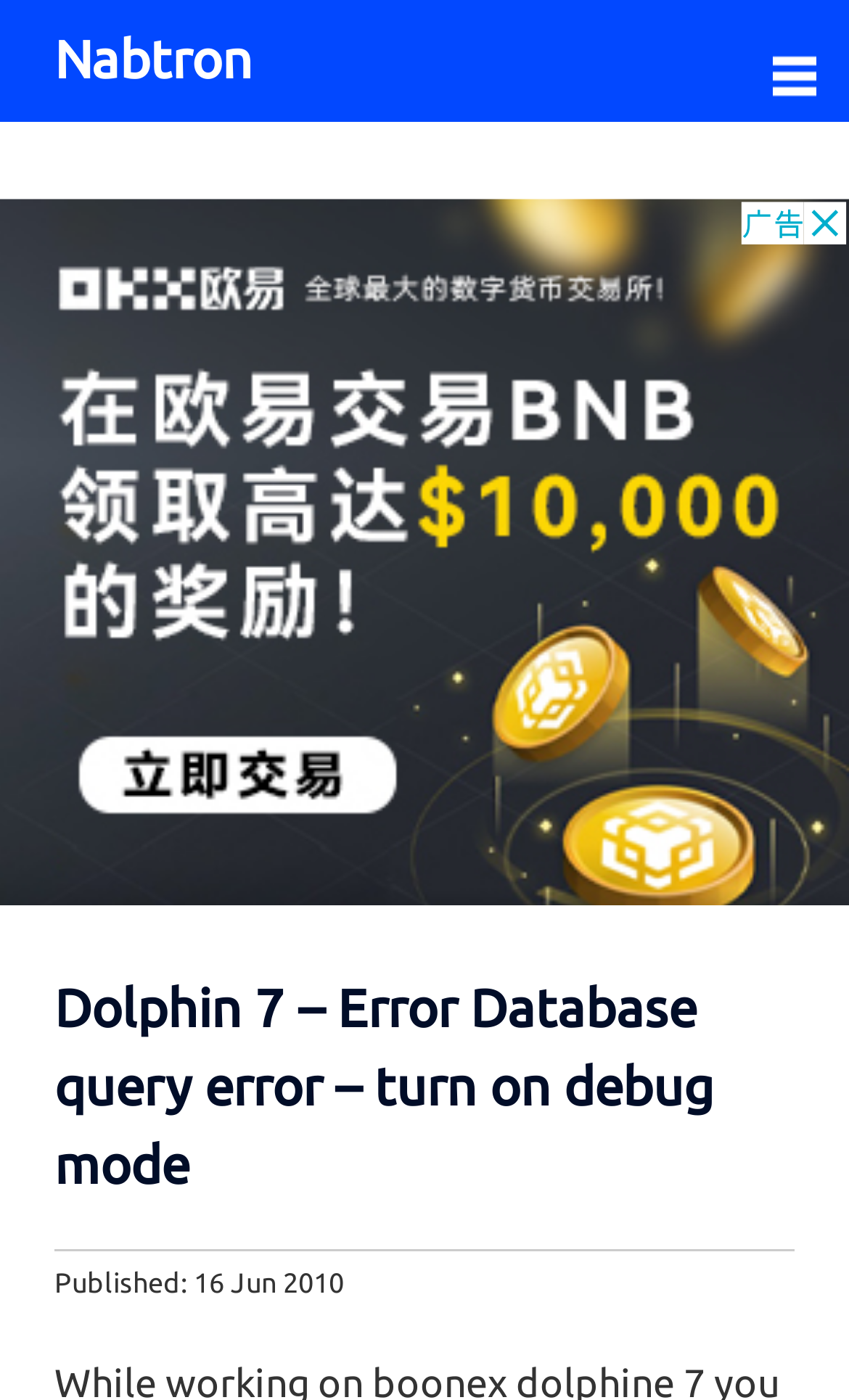Locate the bounding box of the user interface element based on this description: "Nabtron".

[0.064, 0.022, 0.297, 0.064]